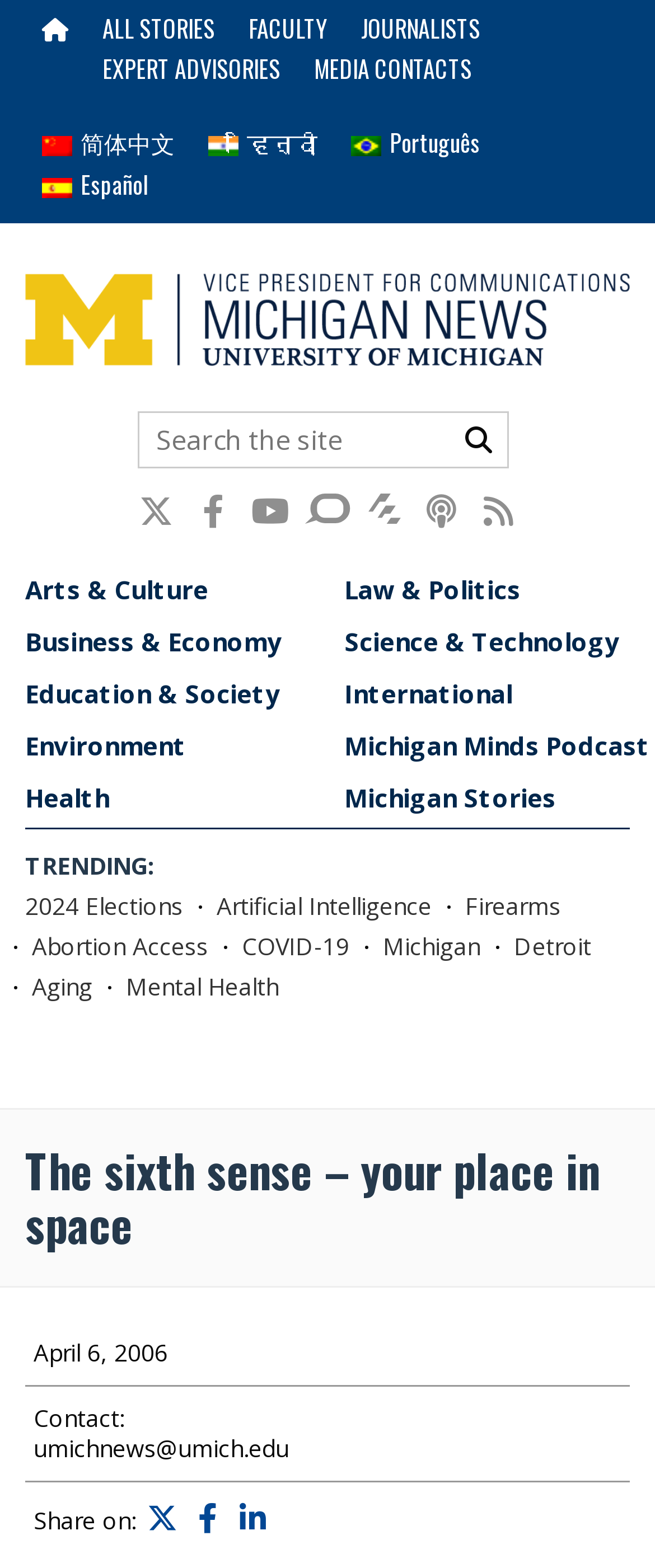Please locate the bounding box coordinates of the element's region that needs to be clicked to follow the instruction: "Share on Twitter". The bounding box coordinates should be provided as four float numbers between 0 and 1, i.e., [left, top, right, bottom].

[0.218, 0.957, 0.277, 0.982]